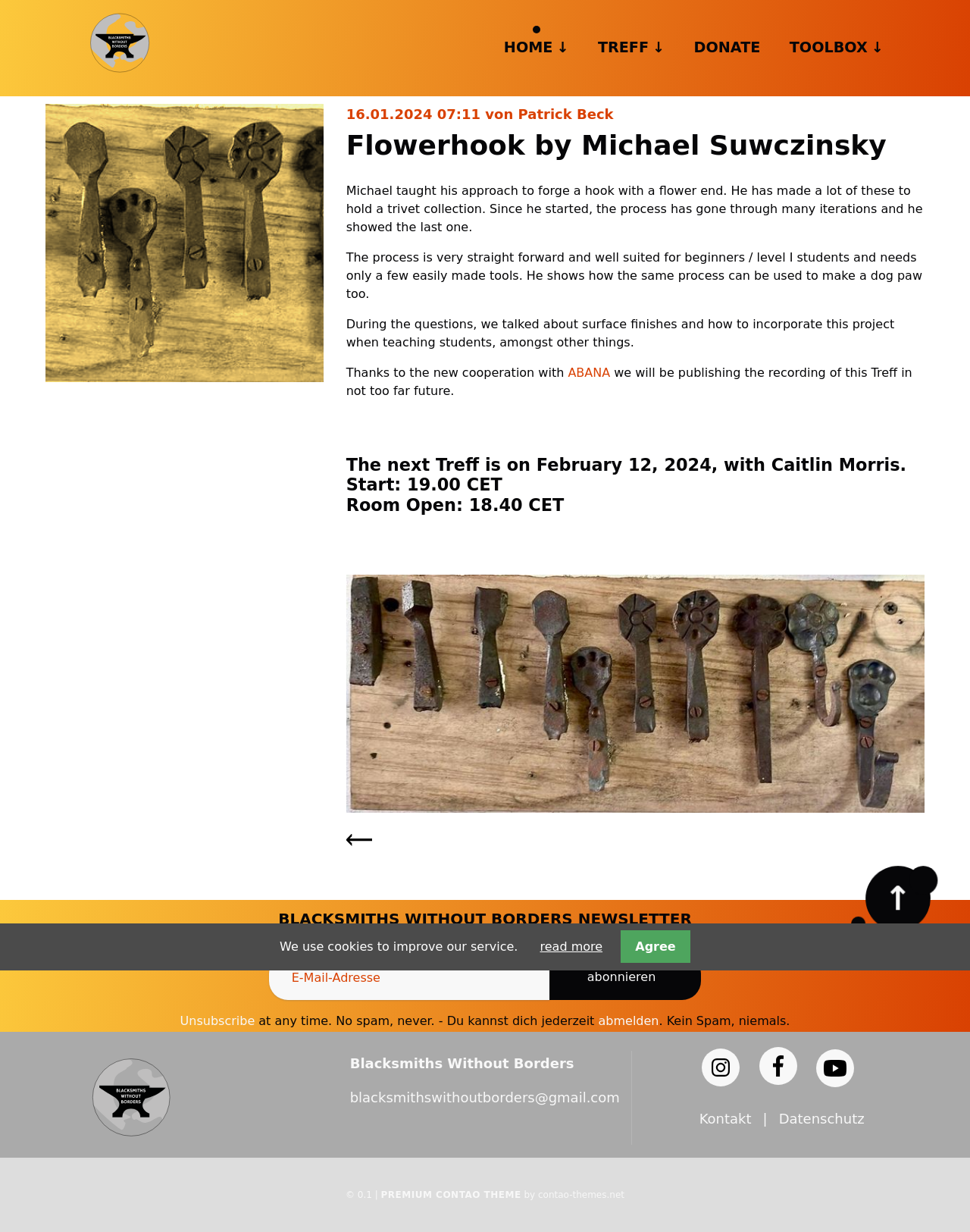Please find the bounding box coordinates of the element that must be clicked to perform the given instruction: "Visit the ABANA website". The coordinates should be four float numbers from 0 to 1, i.e., [left, top, right, bottom].

[0.585, 0.297, 0.629, 0.308]